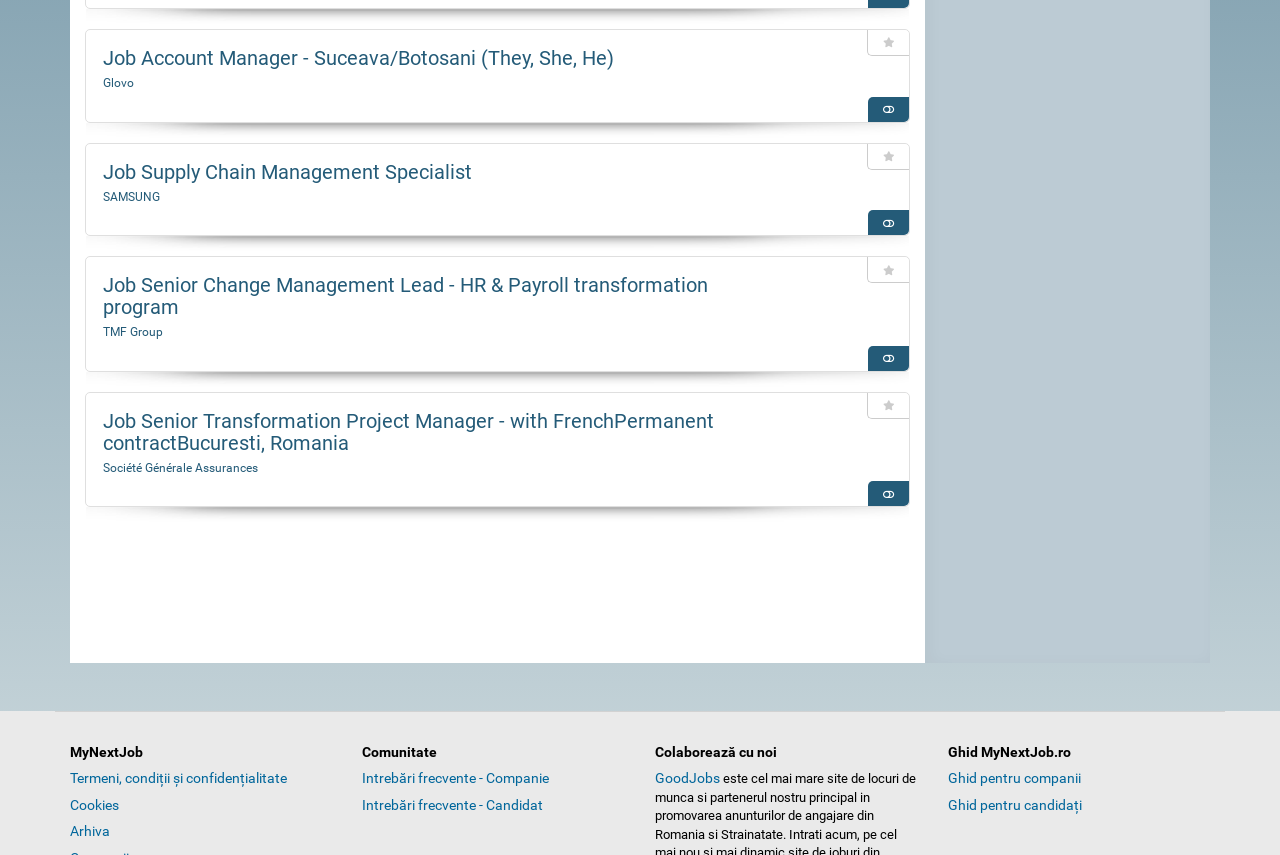Predict the bounding box coordinates of the area that should be clicked to accomplish the following instruction: "Learn more about Société Générale Assurances". The bounding box coordinates should consist of four float numbers between 0 and 1, i.e., [left, top, right, bottom].

[0.08, 0.539, 0.202, 0.555]